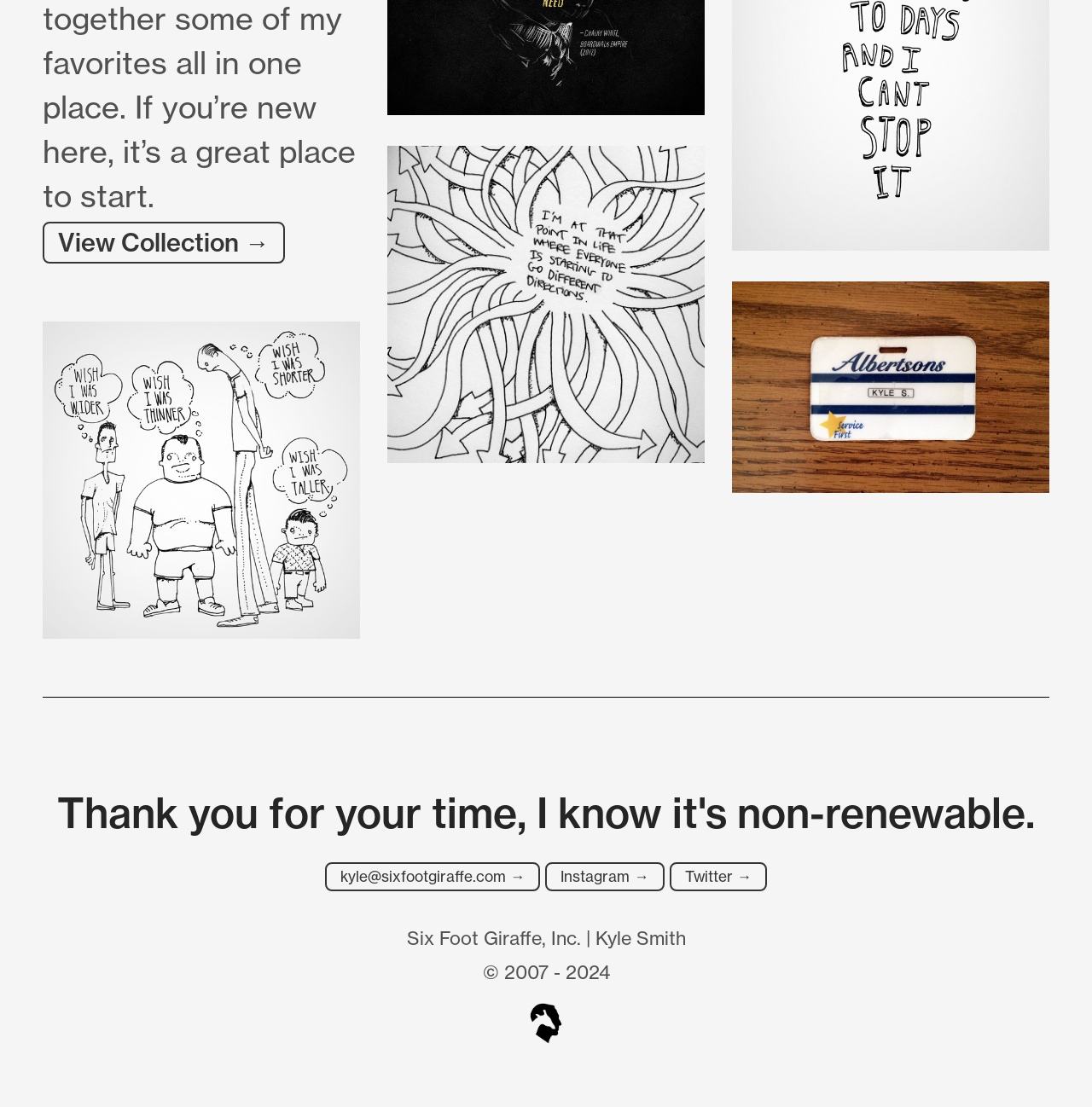Identify the bounding box coordinates of the element that should be clicked to fulfill this task: "Listen to the Security Breach Podcast". The coordinates should be provided as four float numbers between 0 and 1, i.e., [left, top, right, bottom].

None